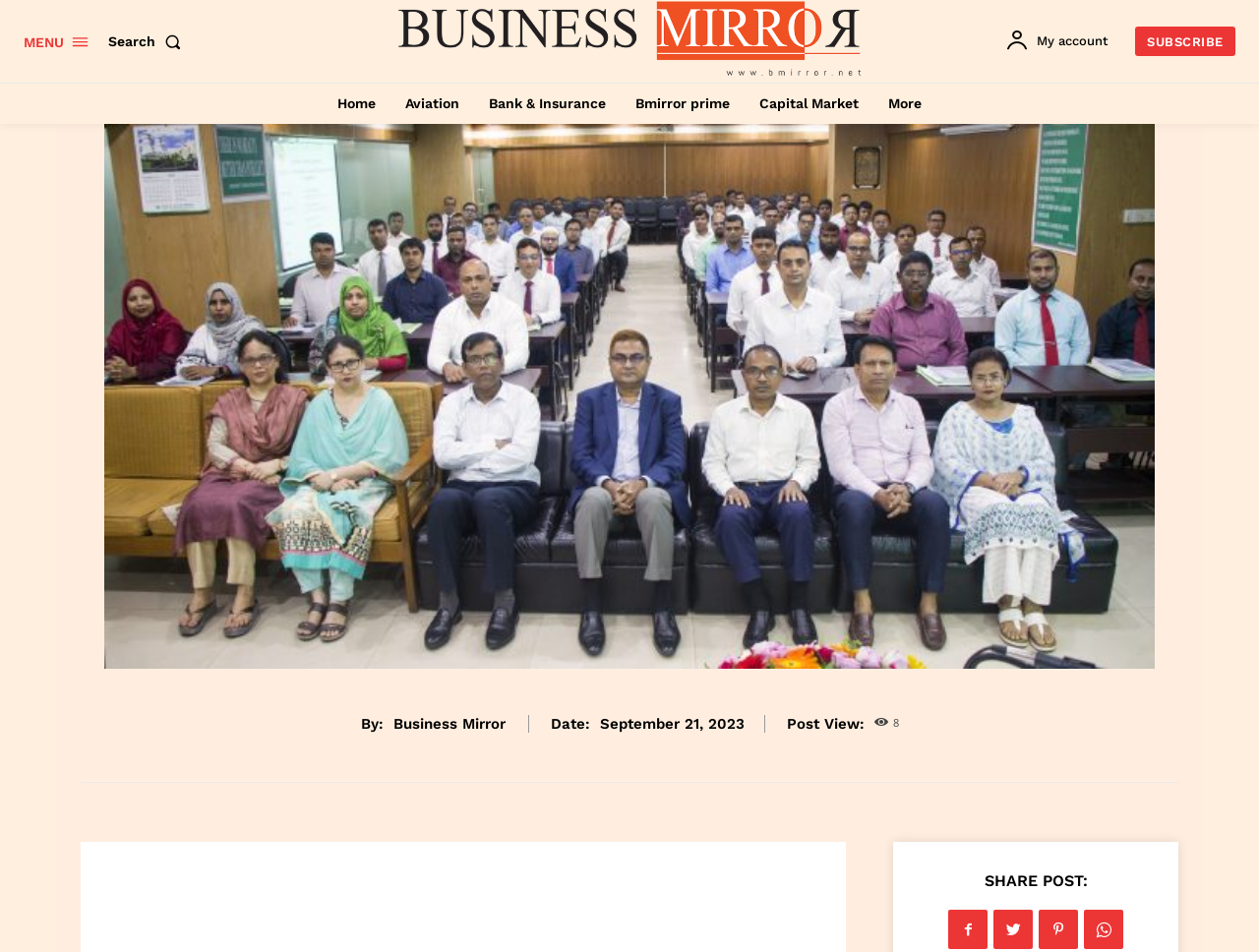What is the purpose of the link 'SUBSCRIBE NOW'?
Using the image, provide a detailed and thorough answer to the question.

The link 'SUBSCRIBE NOW' is likely a call-to-action to encourage users to subscribe to a service, possibly a newsletter or updates from the website. This can be inferred from the text 'SUBSCRIBE NOW', which implies a prompt action to subscribe.